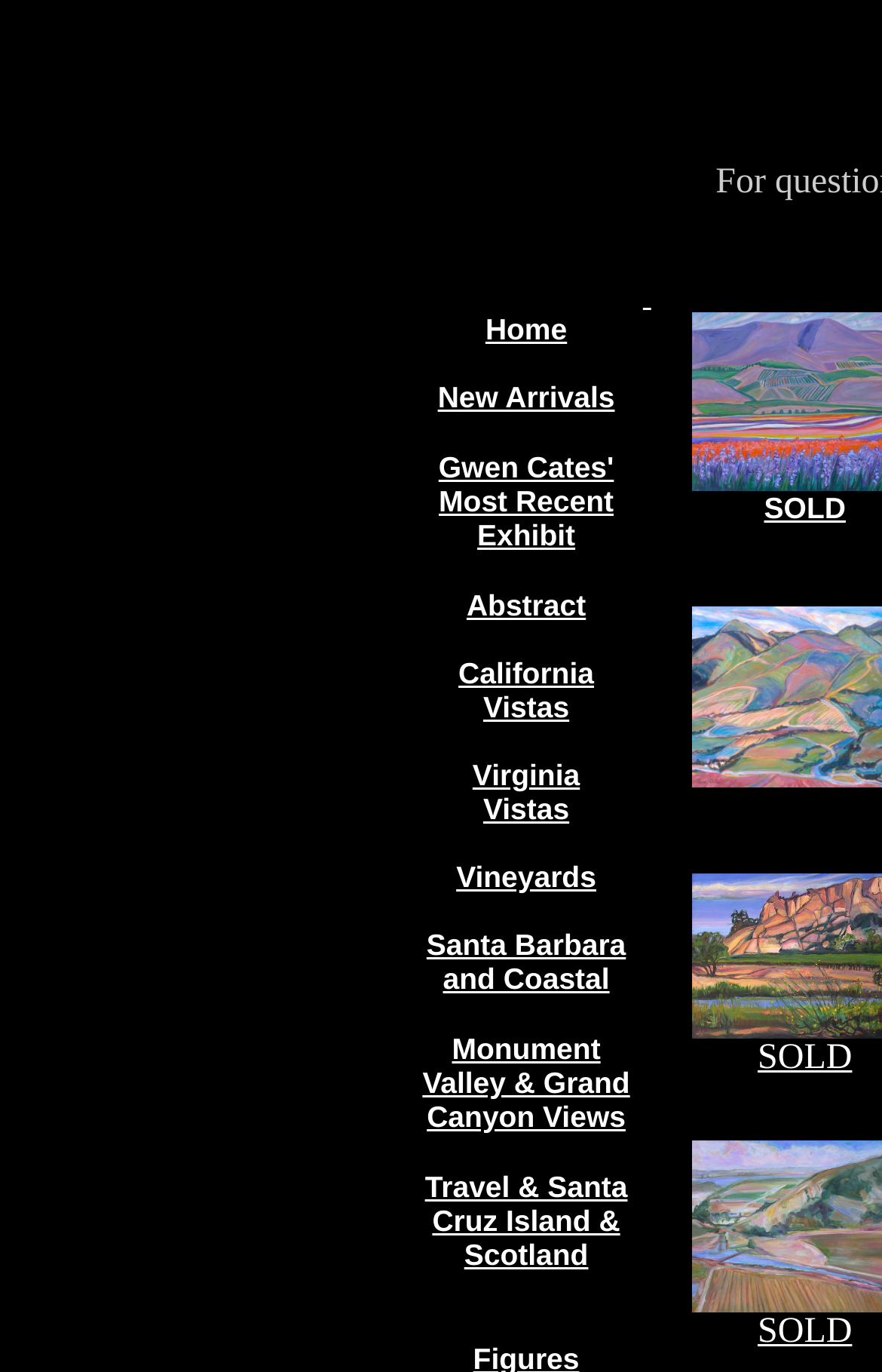Extract the bounding box coordinates for the UI element described as: "Gwen Cates' Most Recent Exhibit".

[0.497, 0.328, 0.696, 0.402]